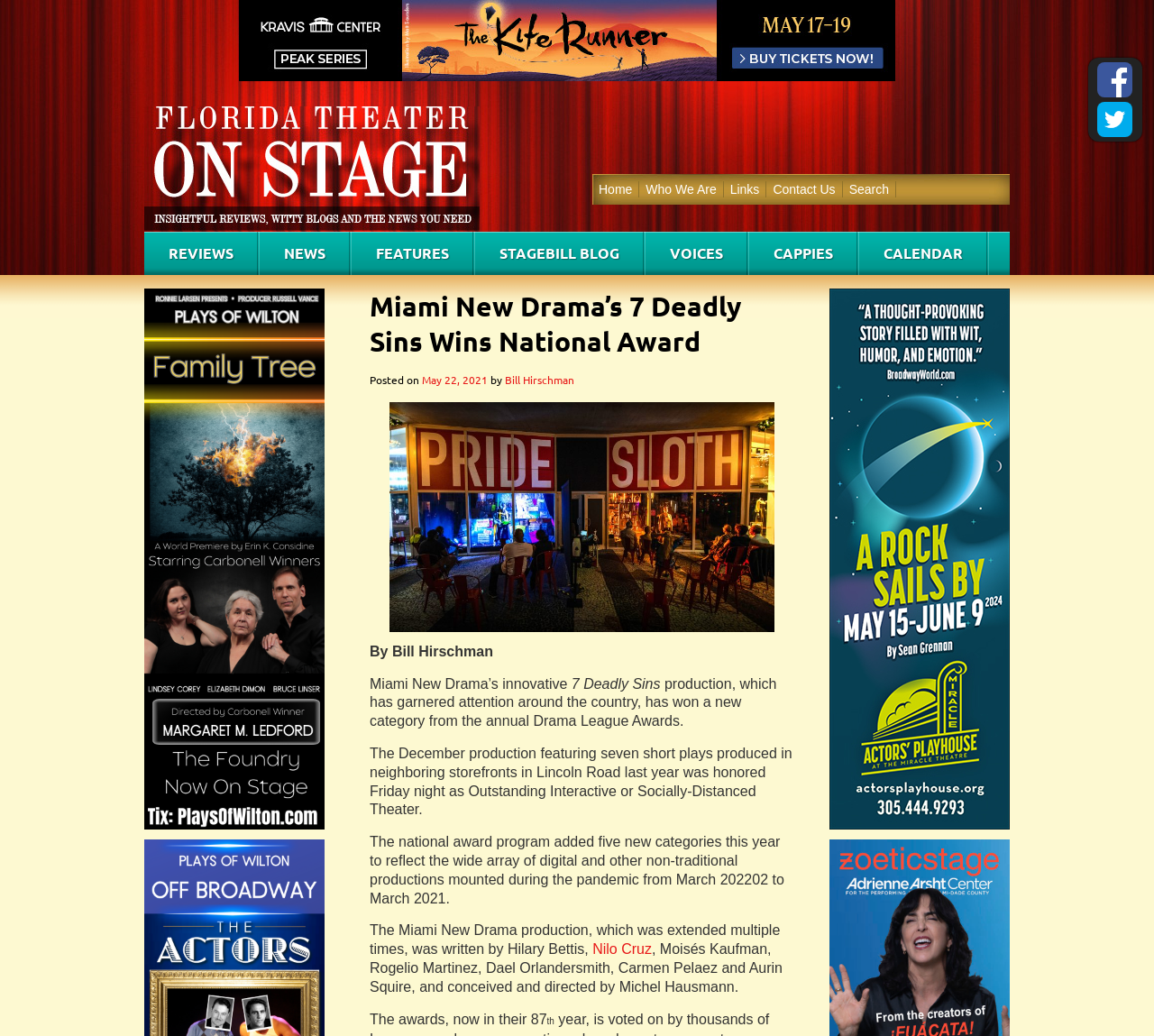Using the information in the image, give a detailed answer to the following question: Who is the director of the drama?

The answer can be found in the text 'and conceived and directed by Michel Hausmann.'